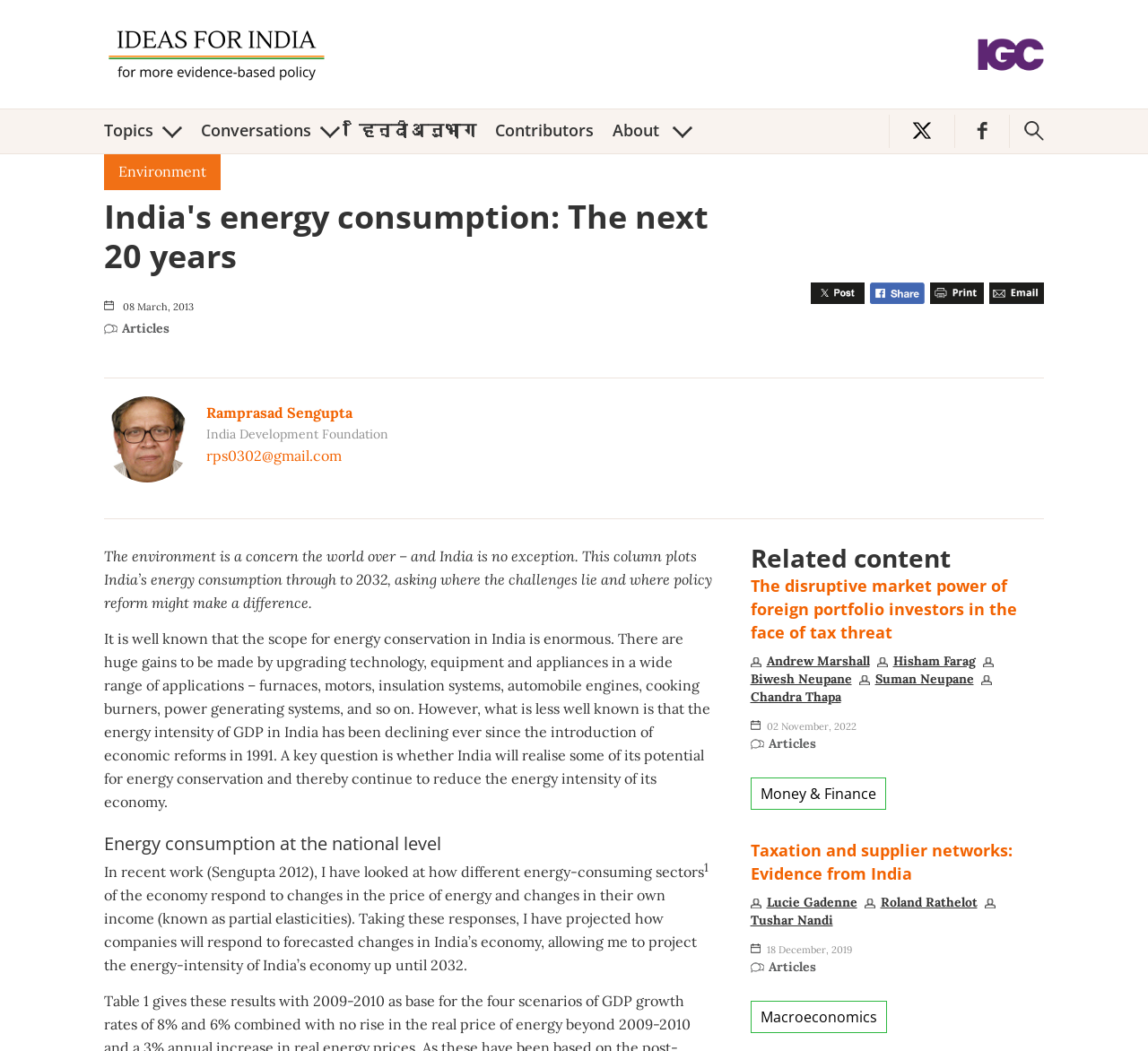What is the topic of the article?
Kindly answer the question with as much detail as you can.

The topic of the article can be determined by reading the heading 'India's energy consumption: The next 20 years' and the content of the article, which discusses India's energy consumption and its potential for energy conservation.